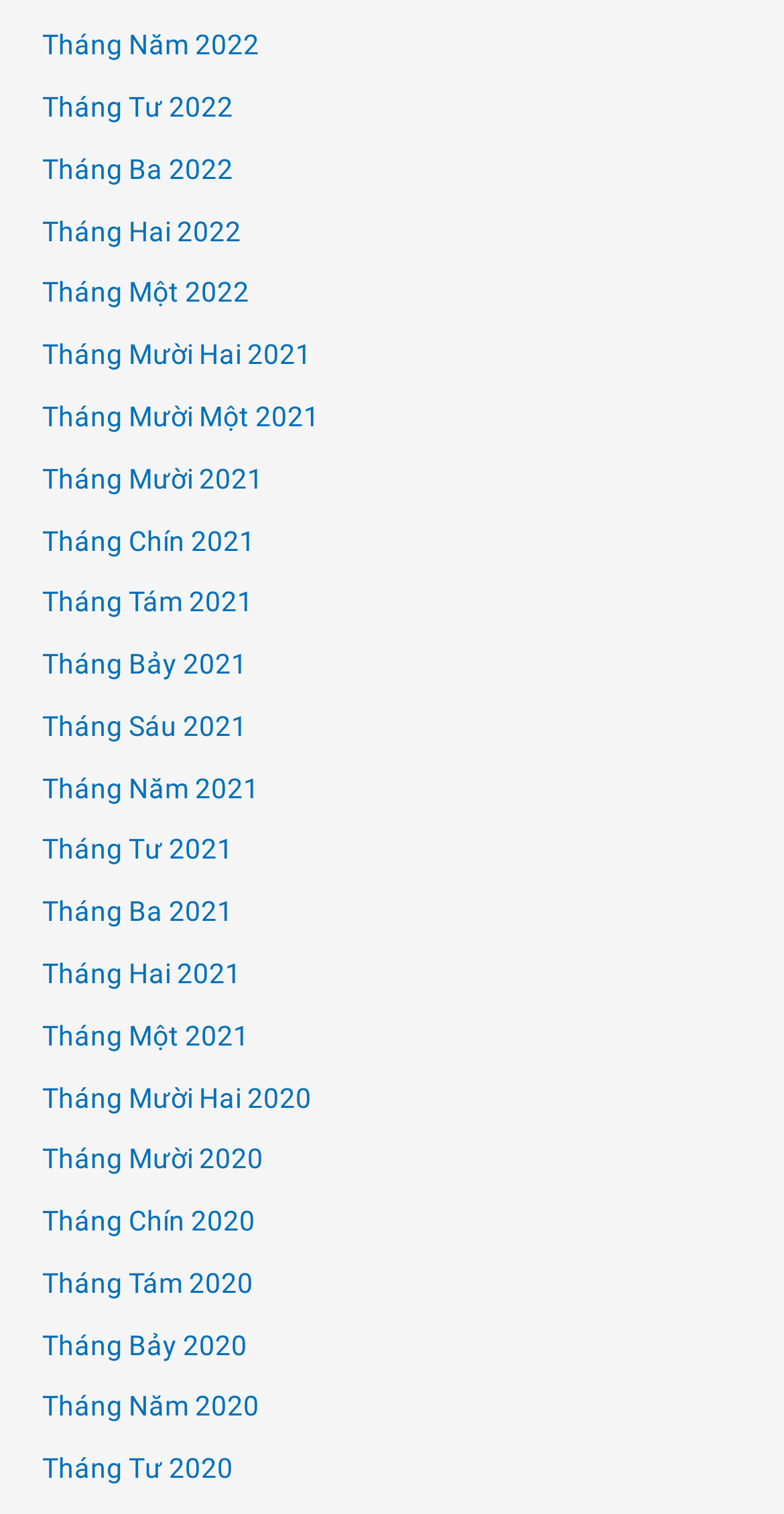Please find the bounding box coordinates of the element's region to be clicked to carry out this instruction: "view May 2022".

[0.054, 0.019, 0.331, 0.04]